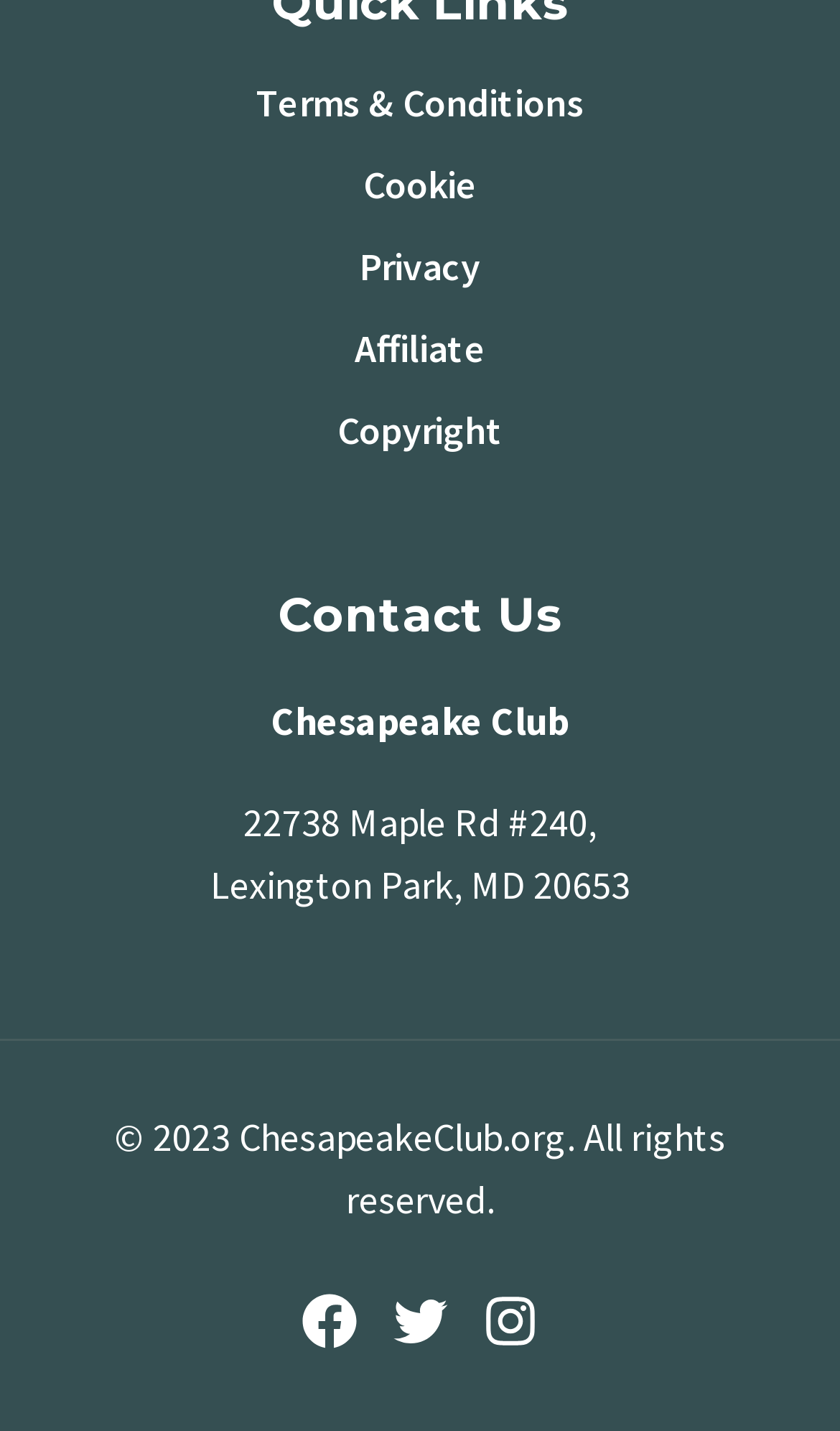Please locate the bounding box coordinates for the element that should be clicked to achieve the following instruction: "Check Copyright information". Ensure the coordinates are given as four float numbers between 0 and 1, i.e., [left, top, right, bottom].

[0.401, 0.278, 0.599, 0.322]